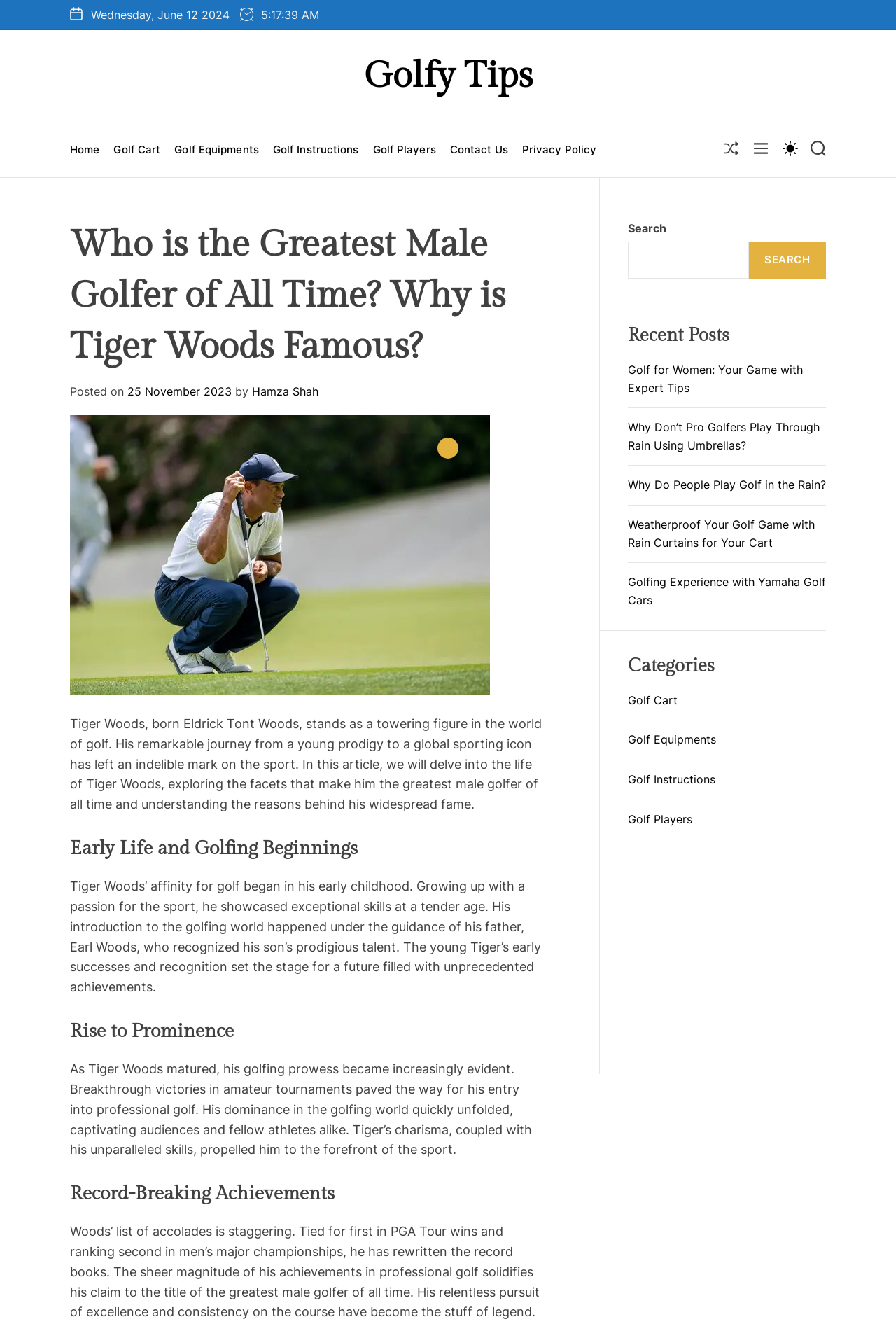Locate the bounding box coordinates of the area that needs to be clicked to fulfill the following instruction: "Read the 'Golf for Women: Your Game with Expert Tips' article". The coordinates should be in the format of four float numbers between 0 and 1, namely [left, top, right, bottom].

[0.701, 0.274, 0.896, 0.298]